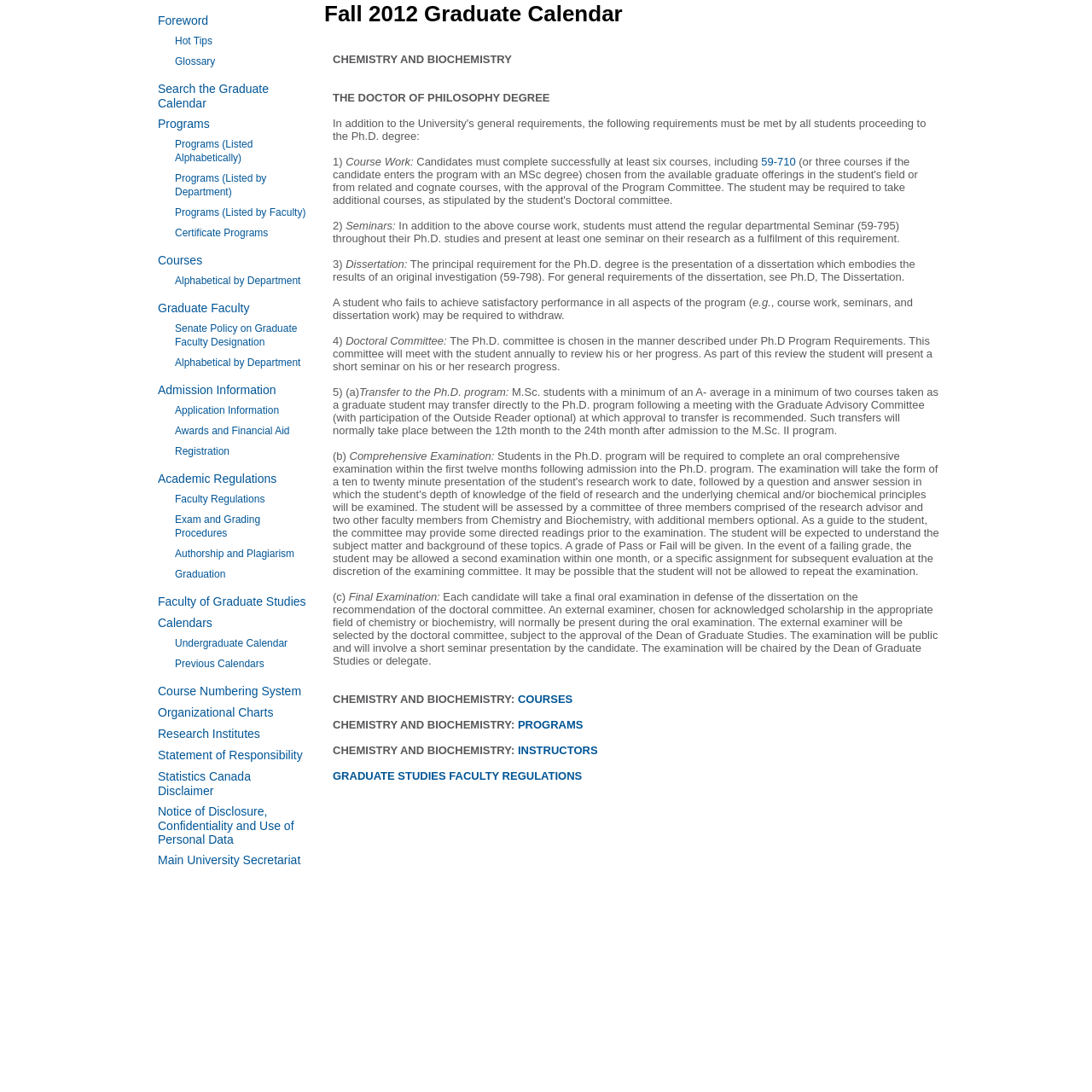Determine the bounding box coordinates of the target area to click to execute the following instruction: "View article abstract."

None